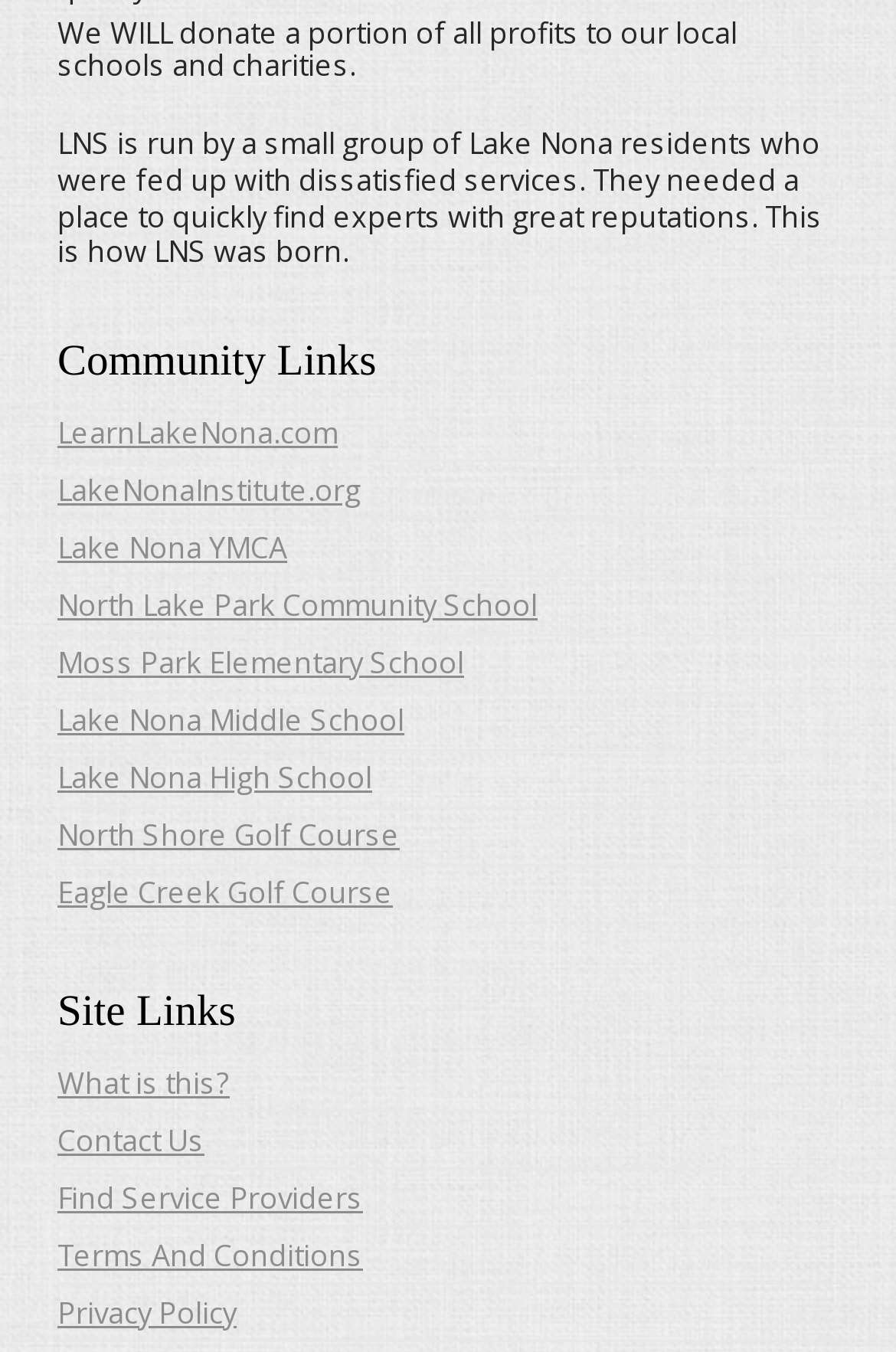Find and specify the bounding box coordinates that correspond to the clickable region for the instruction: "Contact the website administrators".

[0.064, 0.827, 0.228, 0.858]